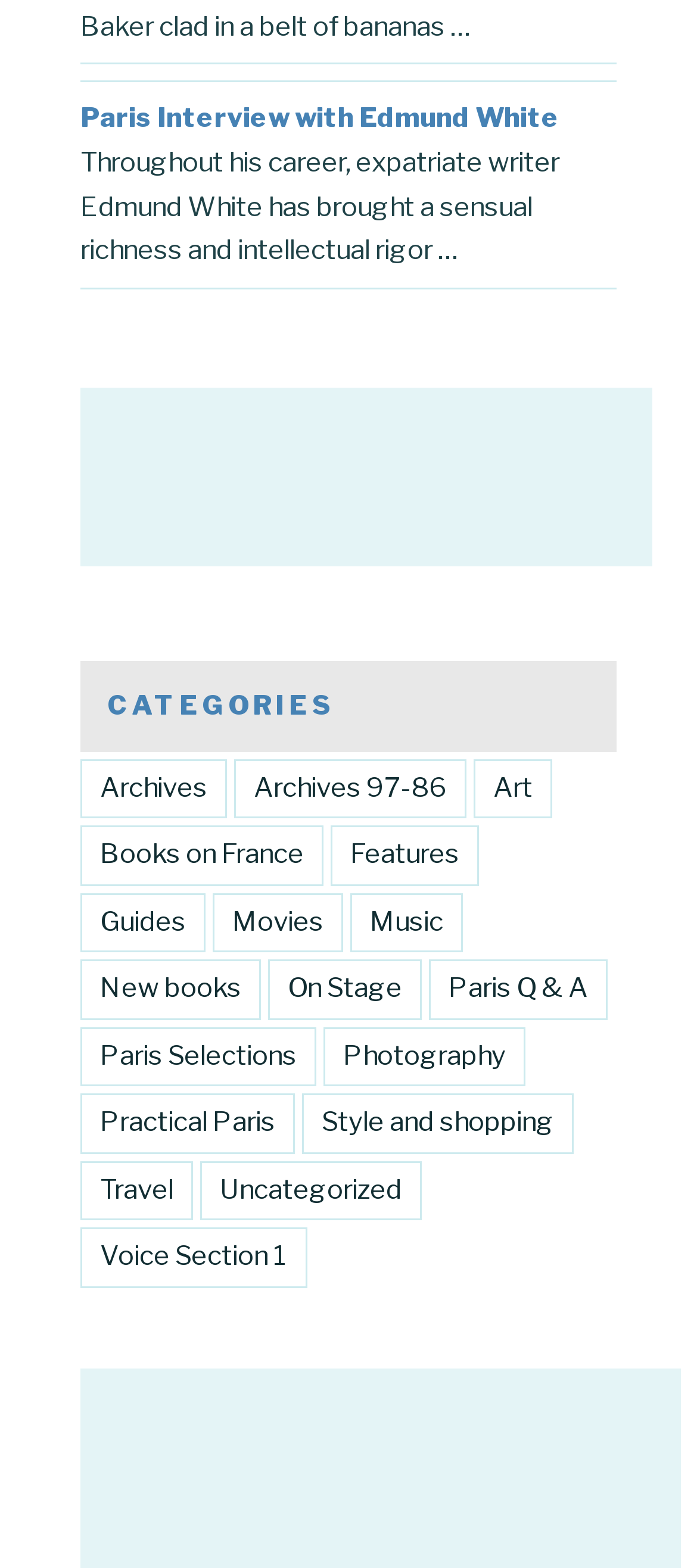Provide a short answer to the following question with just one word or phrase: How many categories are listed on the webpage?

18